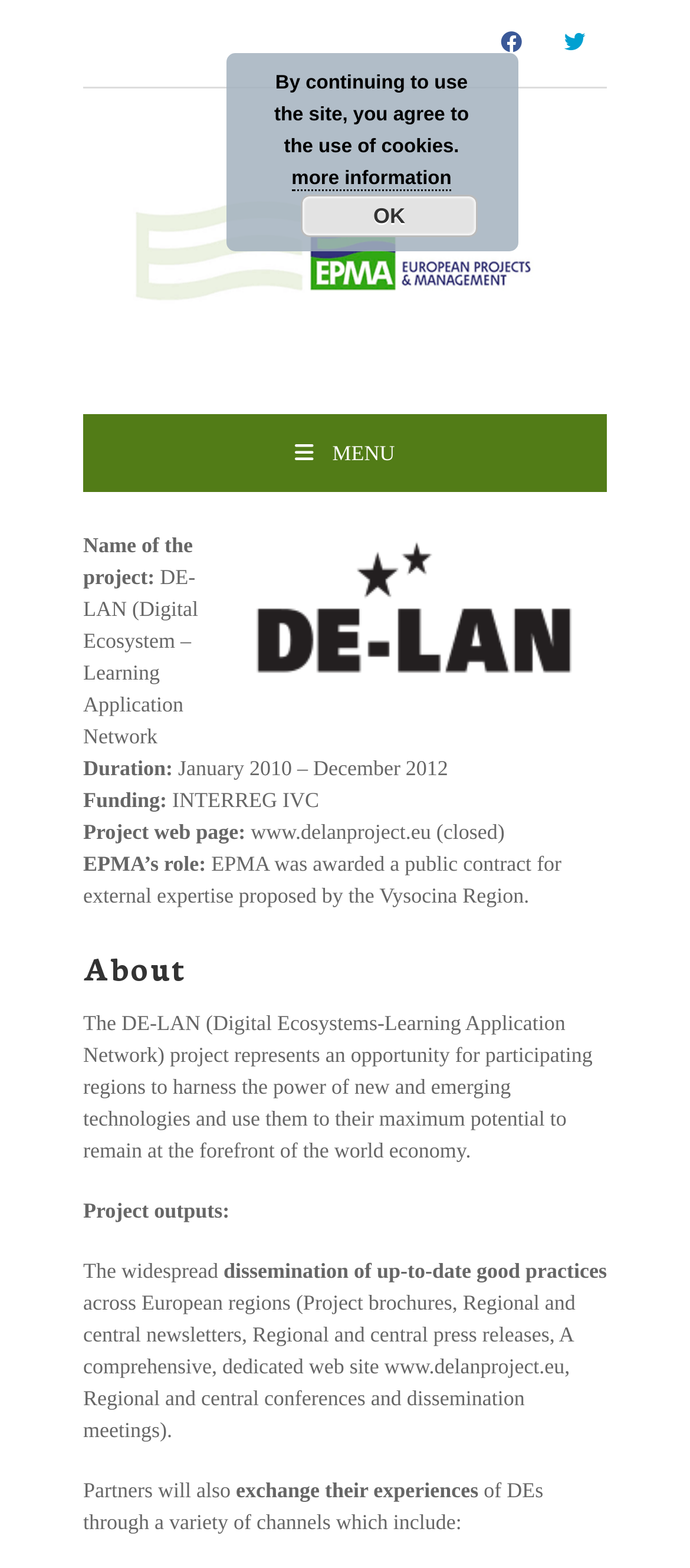Answer the question briefly using a single word or phrase: 
What is the name of the project?

DE-LAN